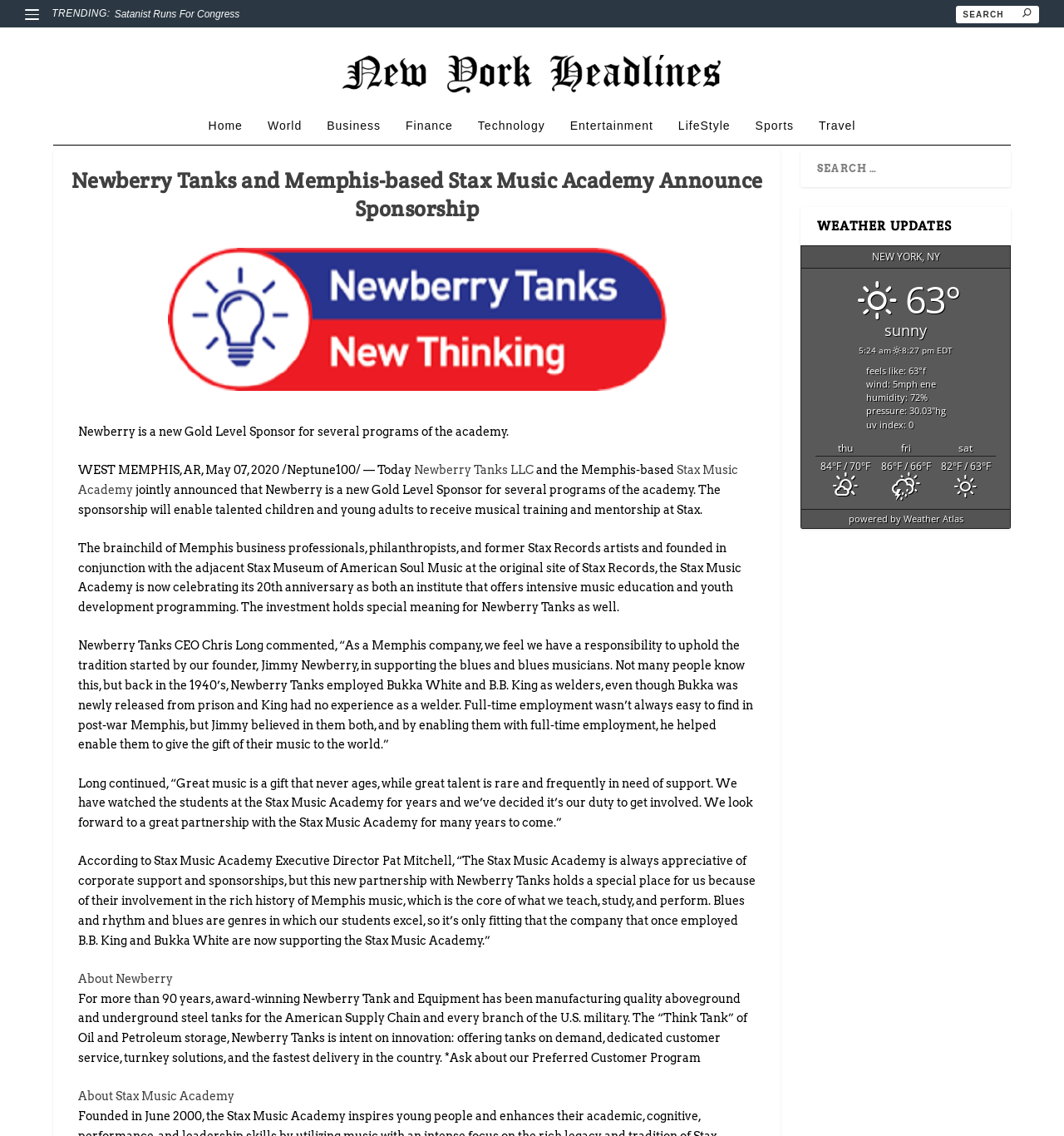What is the name of the CEO of Newberry Tanks?
Look at the screenshot and respond with a single word or phrase.

Chris Long